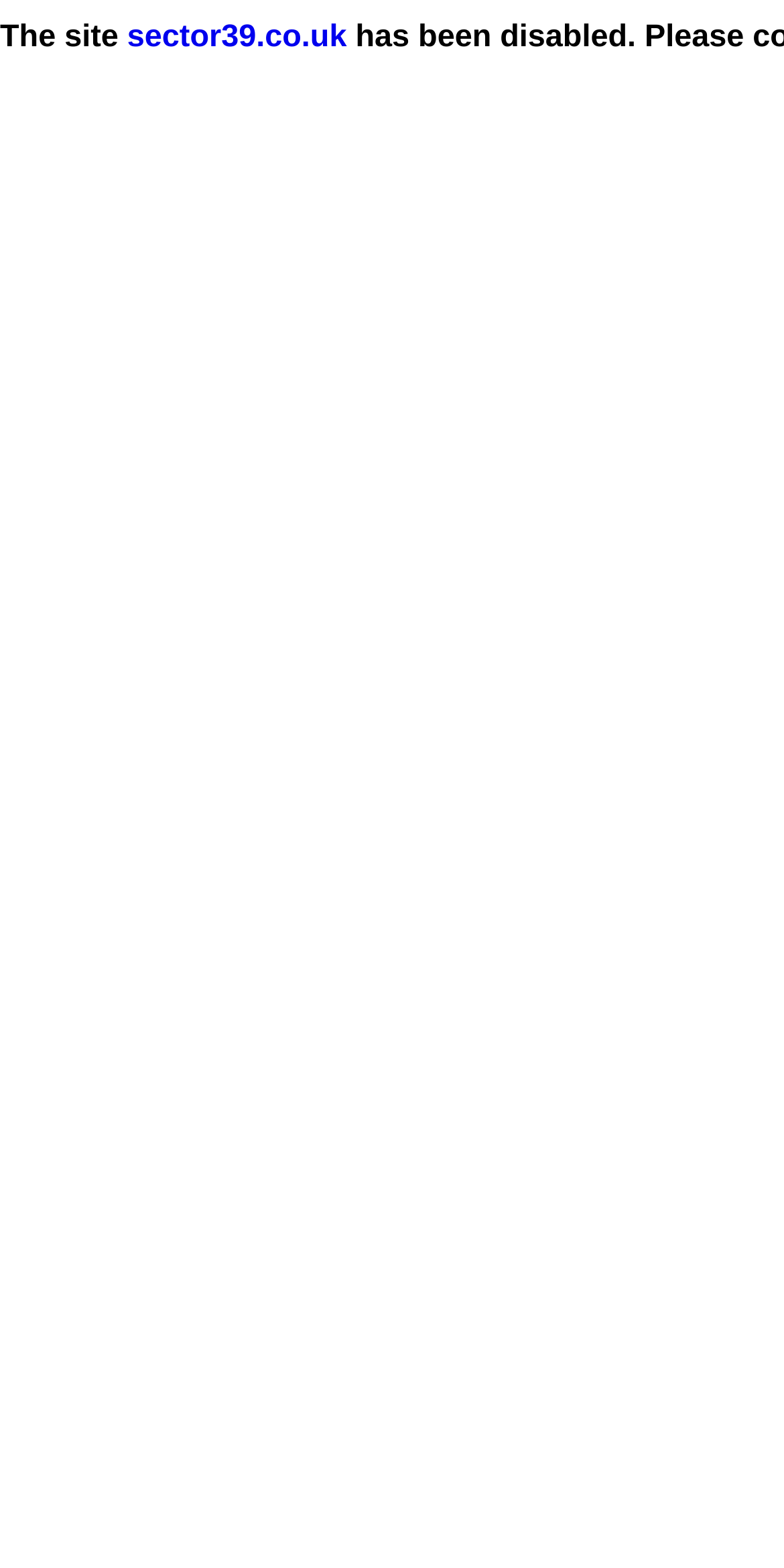Identify and provide the text of the main header on the webpage.

The site sector39.co.uk has been disabled. Please contact support.